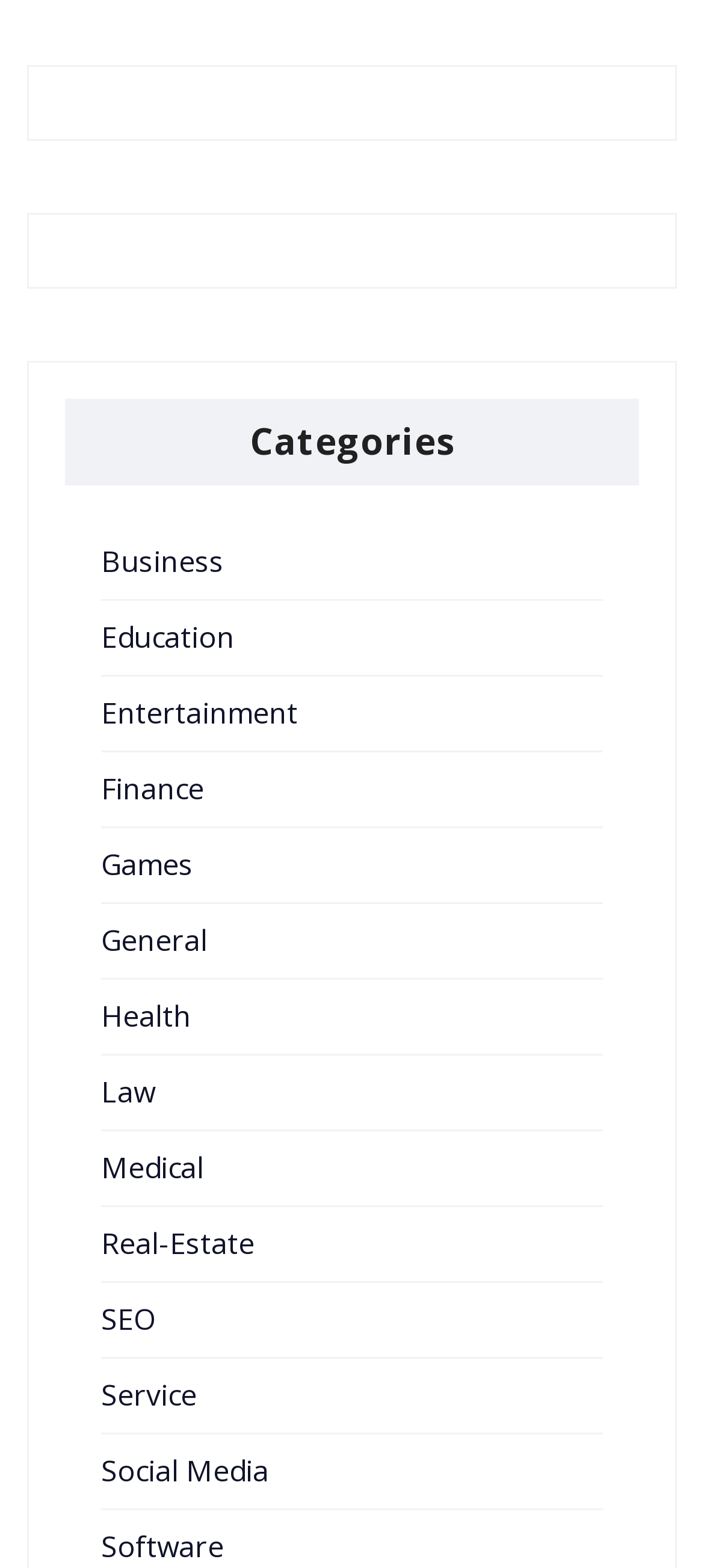Answer the question in one word or a short phrase:
Is there a 'Health' category?

Yes